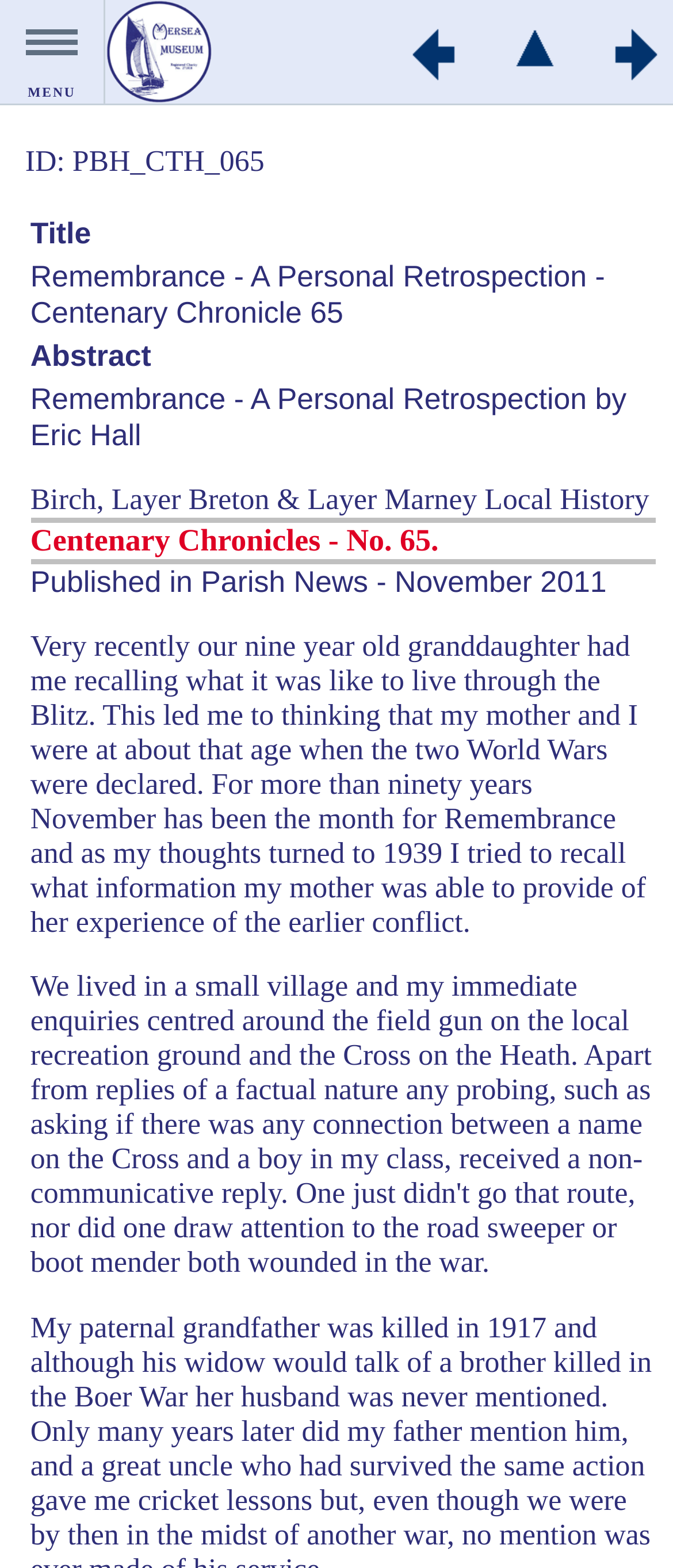Describe every aspect of the webpage in a detailed manner.

The webpage is dedicated to "Remembrance - A Personal Retrospection - Centenary Chronicle 65". At the top, there are five images aligned horizontally, with three of them being small icons and two being slightly larger. Below these images, there is a table with three rows. The first row contains a title, the second row displays the title "Remembrance - A Personal Retrospection - Centenary Chronicle 65", and the third row is labeled as "Abstract". Within the abstract section, there is a heading that reads "Centenary Chronicles - No. 65."